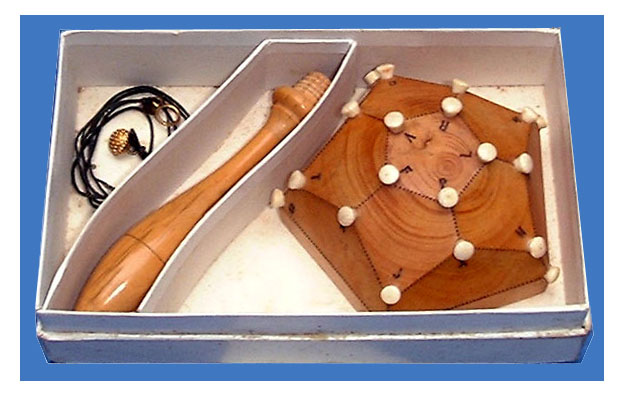What is the purpose of the smooth wooden piece?
Answer the question with a thorough and detailed explanation.

The caption suggests that the smooth wooden piece is likely a tool used for gameplay, although the exact mechanism is not specified.